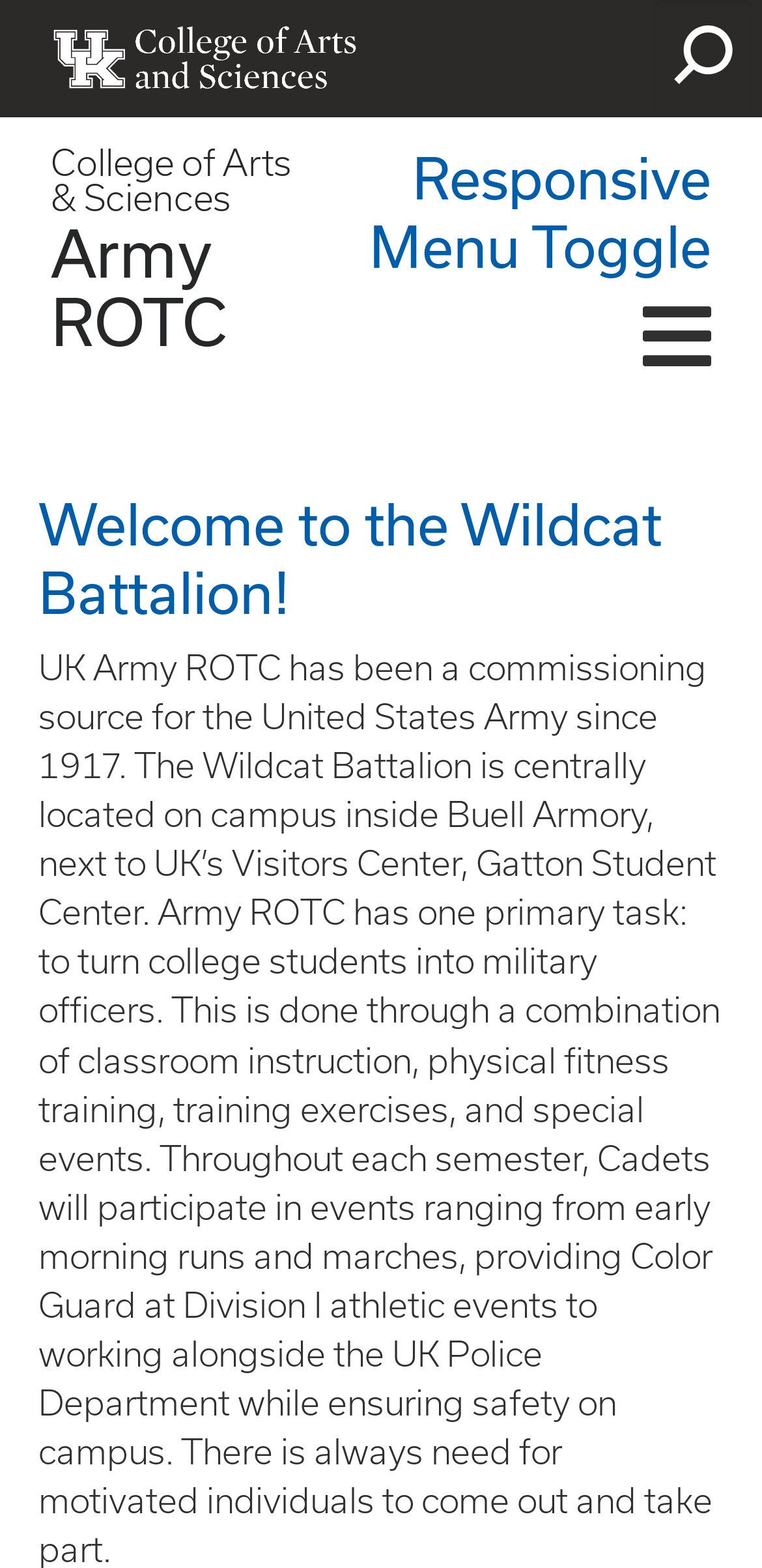Please answer the following question using a single word or phrase: 
What year did UK Army ROTC start commissioning for the United States Army?

1917